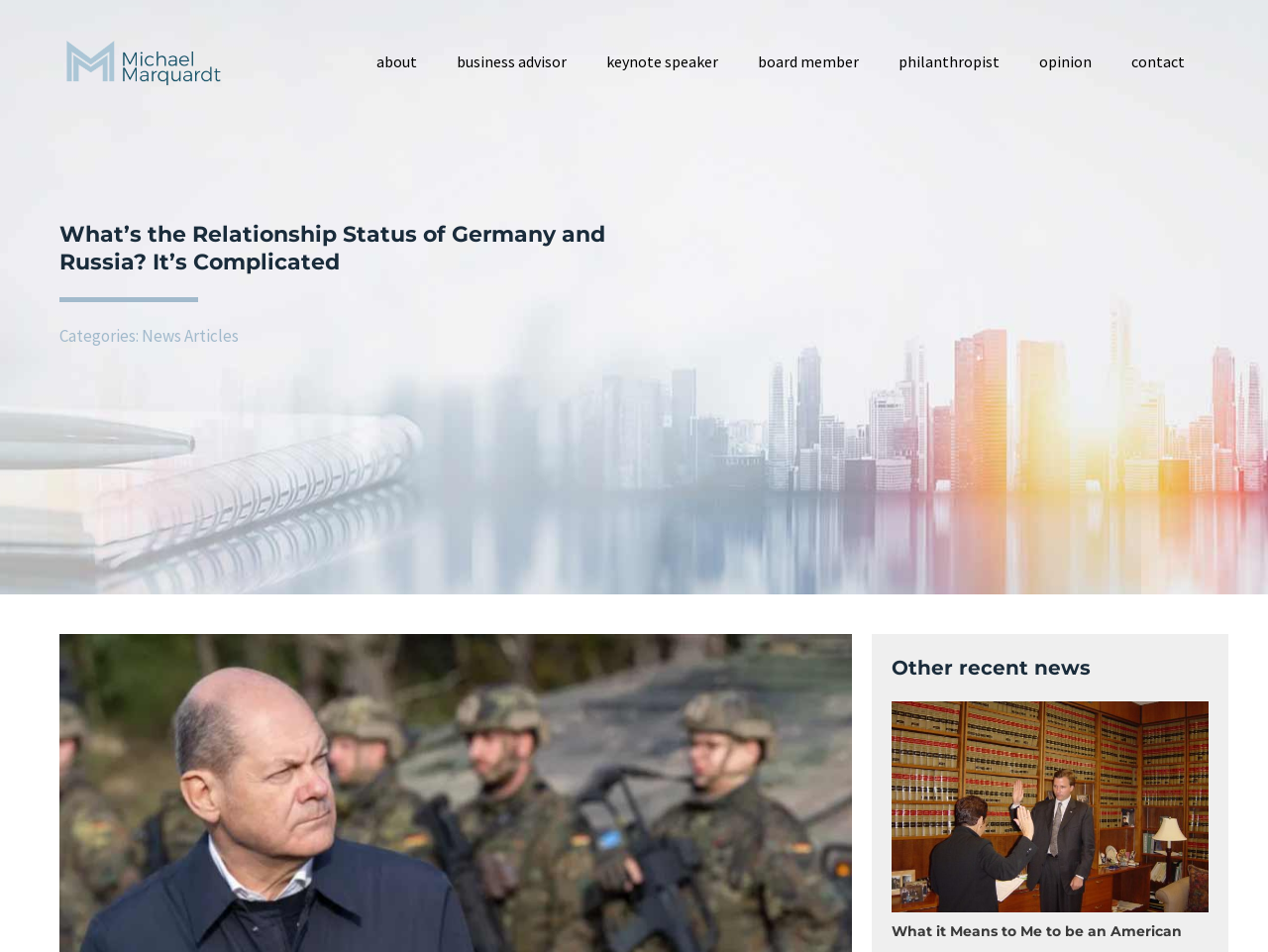Please identify the coordinates of the bounding box for the clickable region that will accomplish this instruction: "contact Michael Marquardt".

[0.884, 0.046, 0.942, 0.083]